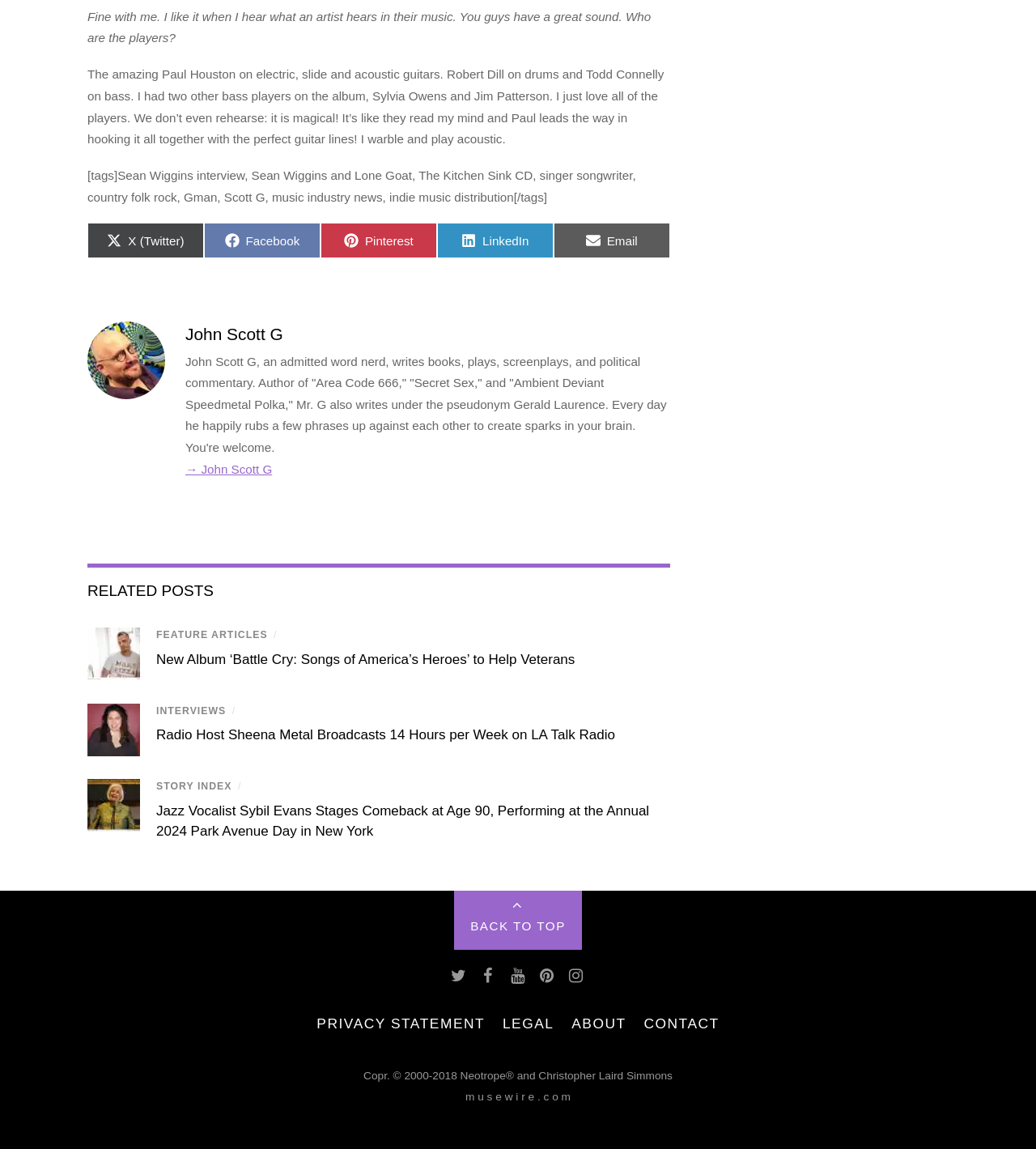Pinpoint the bounding box coordinates of the clickable area necessary to execute the following instruction: "Share on Twitter". The coordinates should be given as four float numbers between 0 and 1, namely [left, top, right, bottom].

[0.084, 0.194, 0.197, 0.225]